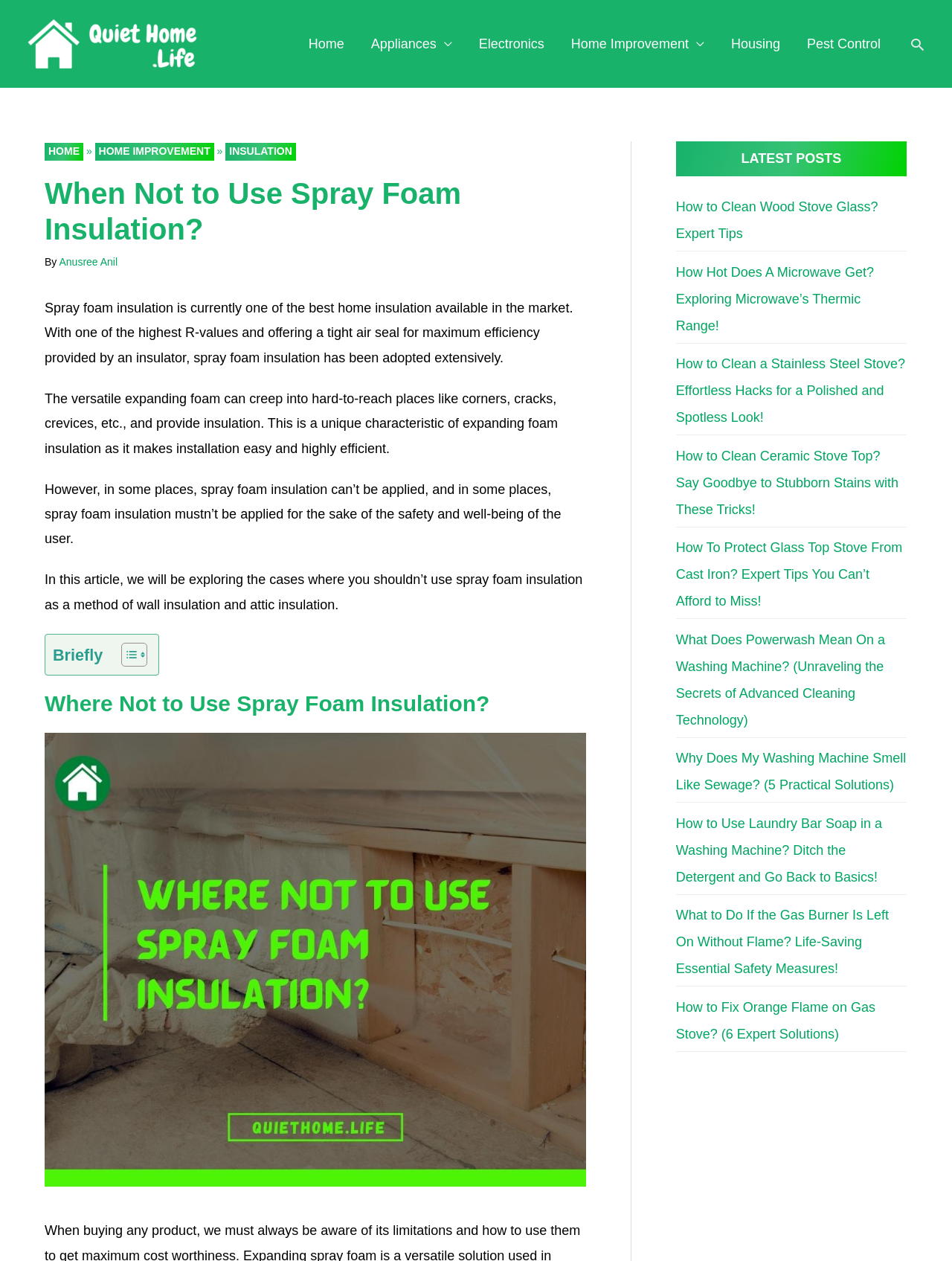What type of content is listed in the 'LATEST POSTS' section?
Using the visual information, answer the question in a single word or phrase.

Article titles